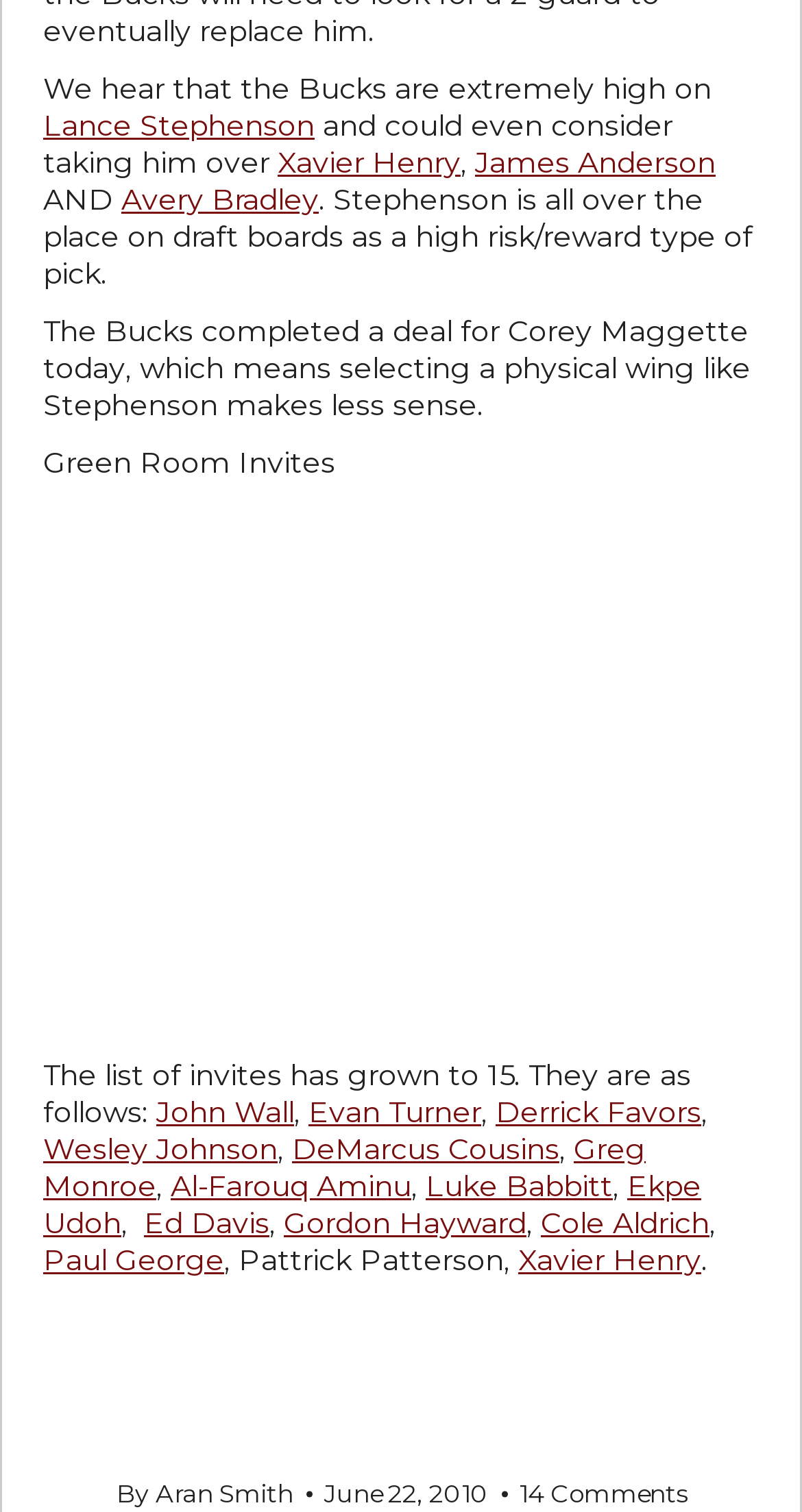Please specify the bounding box coordinates of the region to click in order to perform the following instruction: "Read the article by Aran Smith".

[0.145, 0.977, 0.388, 0.998]